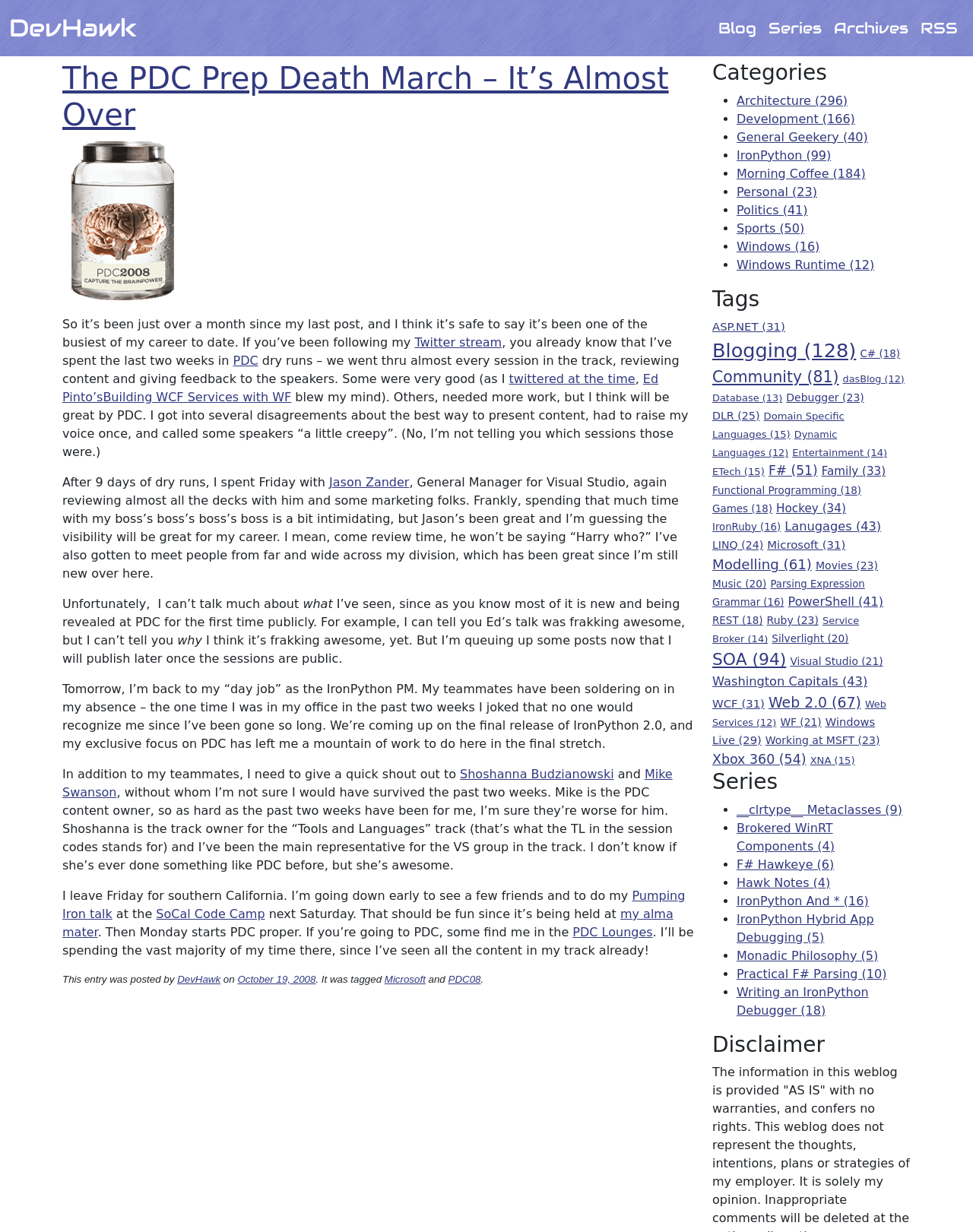What is the name of the talk the author will give?
Please interpret the details in the image and answer the question thoroughly.

The author mentions that they will give a talk called 'Pumping Iron' at the SoCal Code Camp, which is mentioned in the blog post.